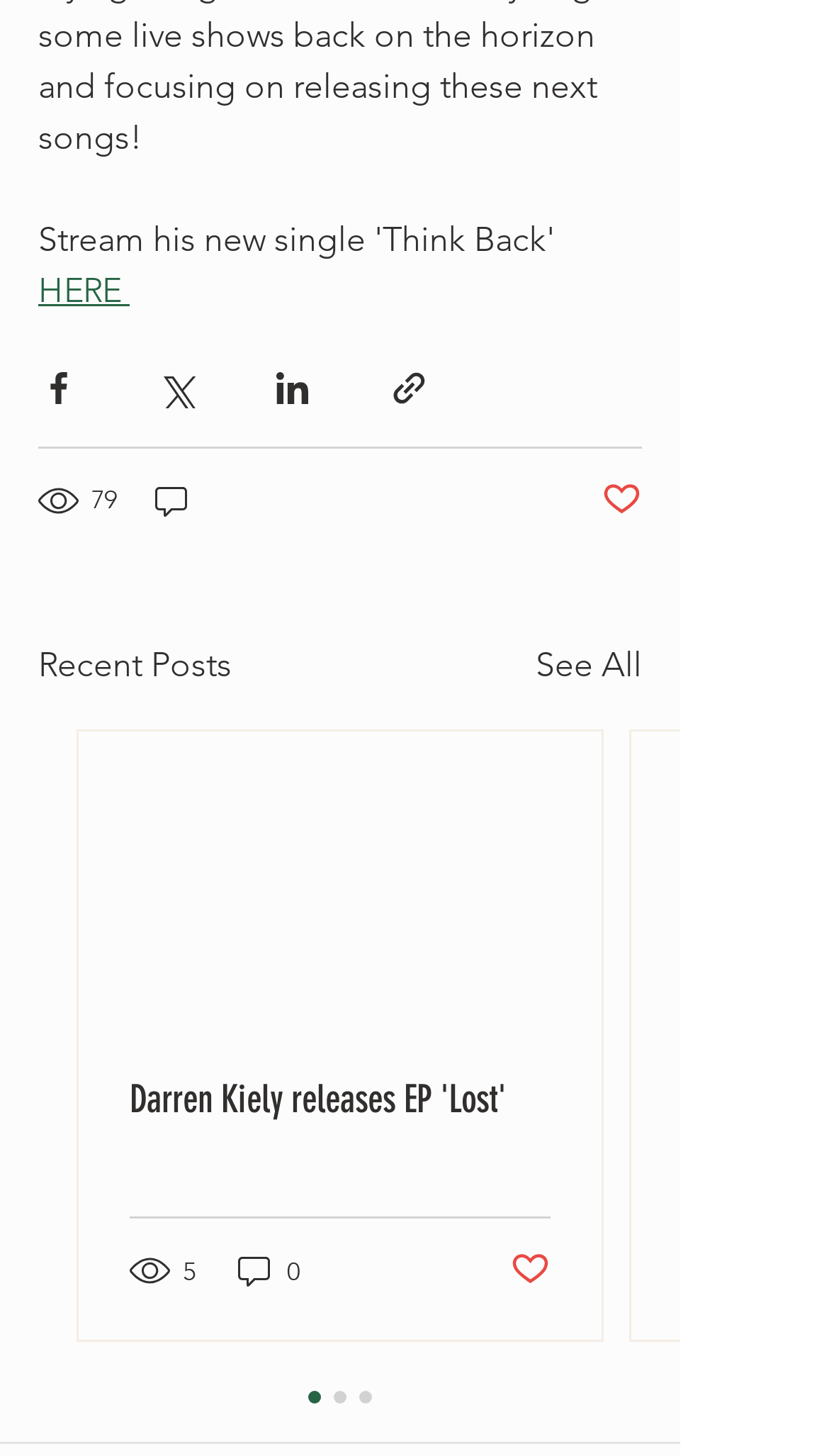Give a one-word or short-phrase answer to the following question: 
What is the status of the like button for the recent post?

Post not marked as liked